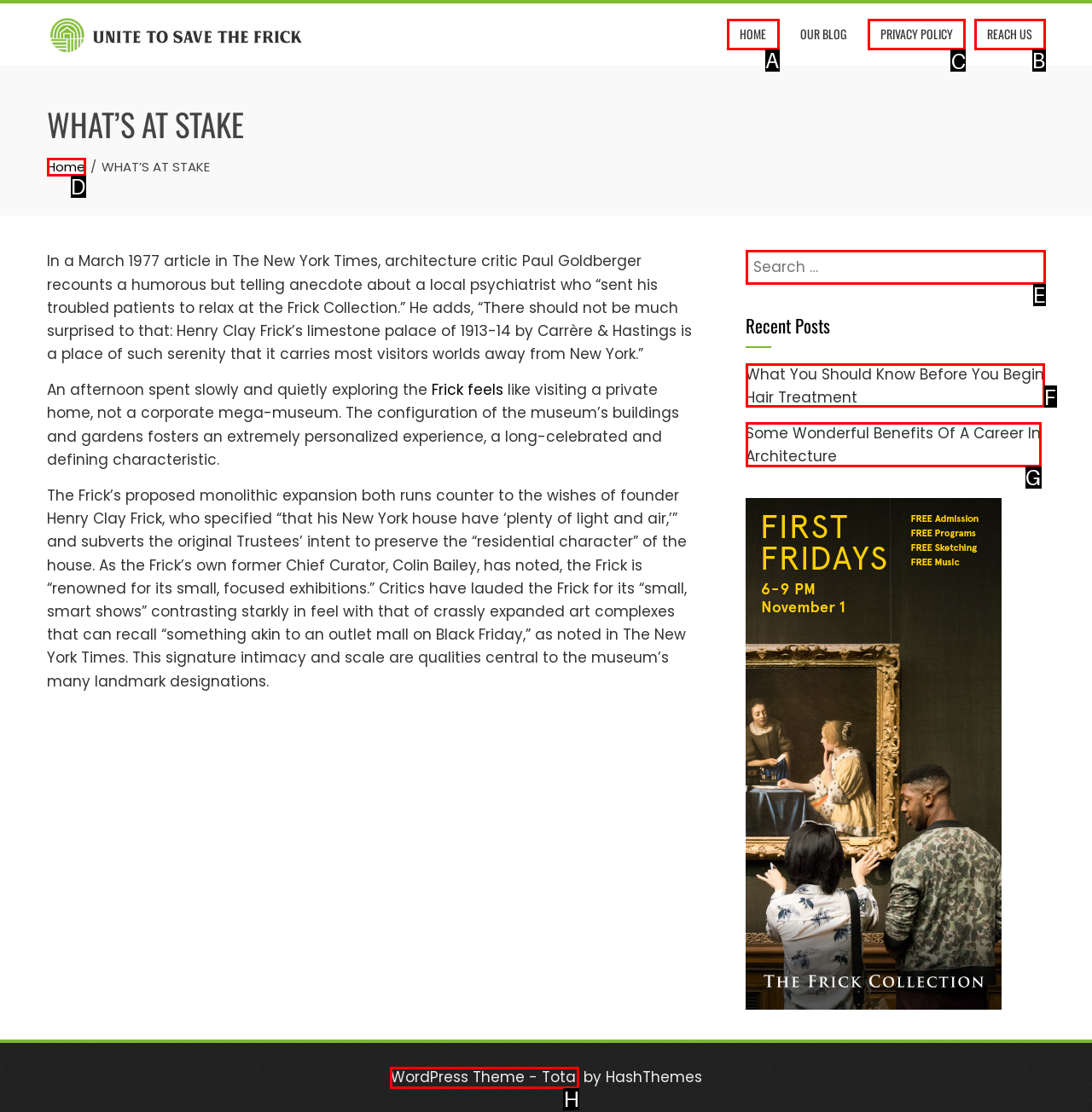Tell me which letter I should select to achieve the following goal: Check the PRIVACY POLICY
Answer with the corresponding letter from the provided options directly.

C